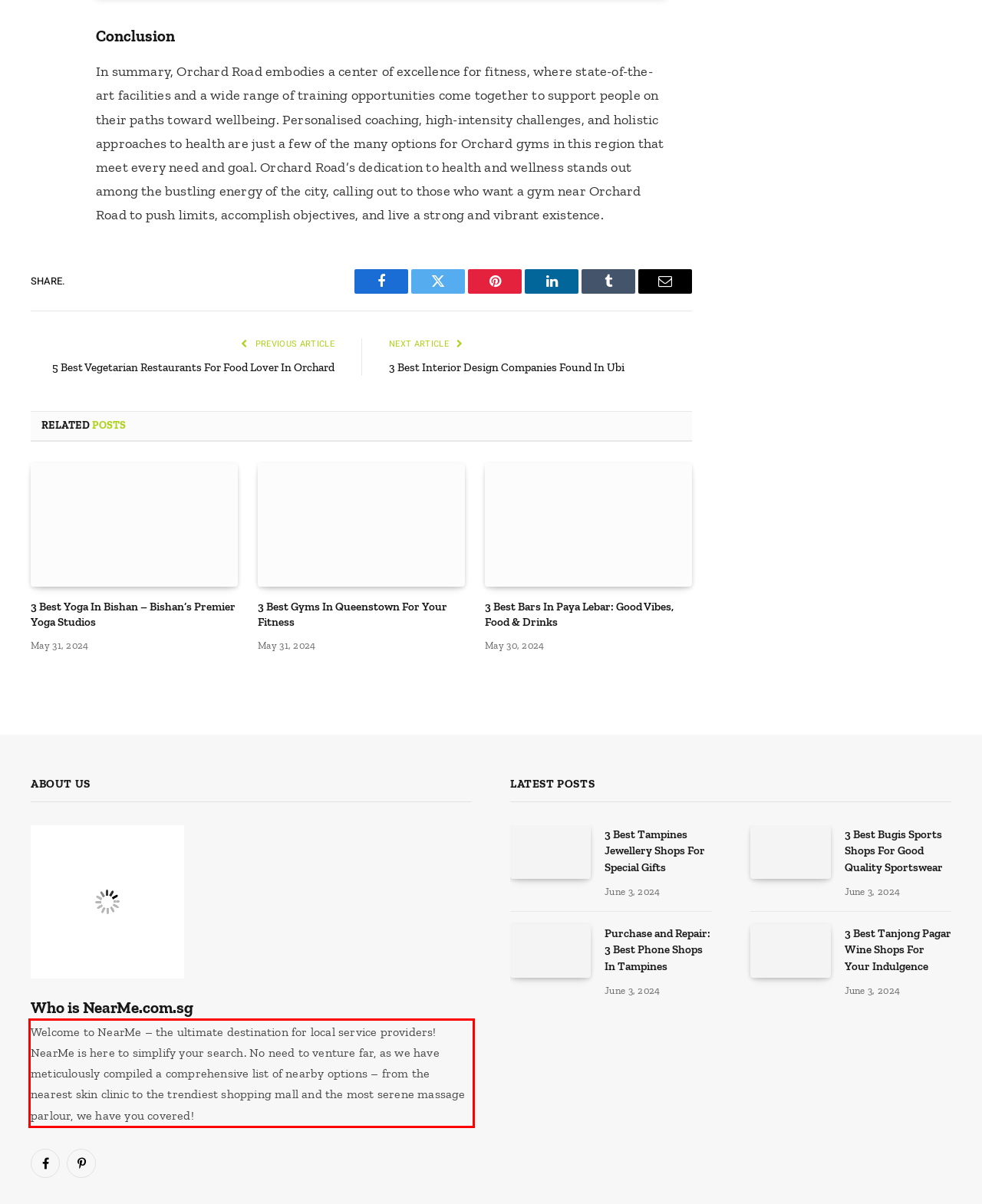Using OCR, extract the text content found within the red bounding box in the given webpage screenshot.

Welcome to NearMe – the ultimate destination for local service providers! NearMe is here to simplify your search. No need to venture far, as we have meticulously compiled a comprehensive list of nearby options – from the nearest skin clinic to the trendiest shopping mall and the most serene massage parlour, we have you covered!